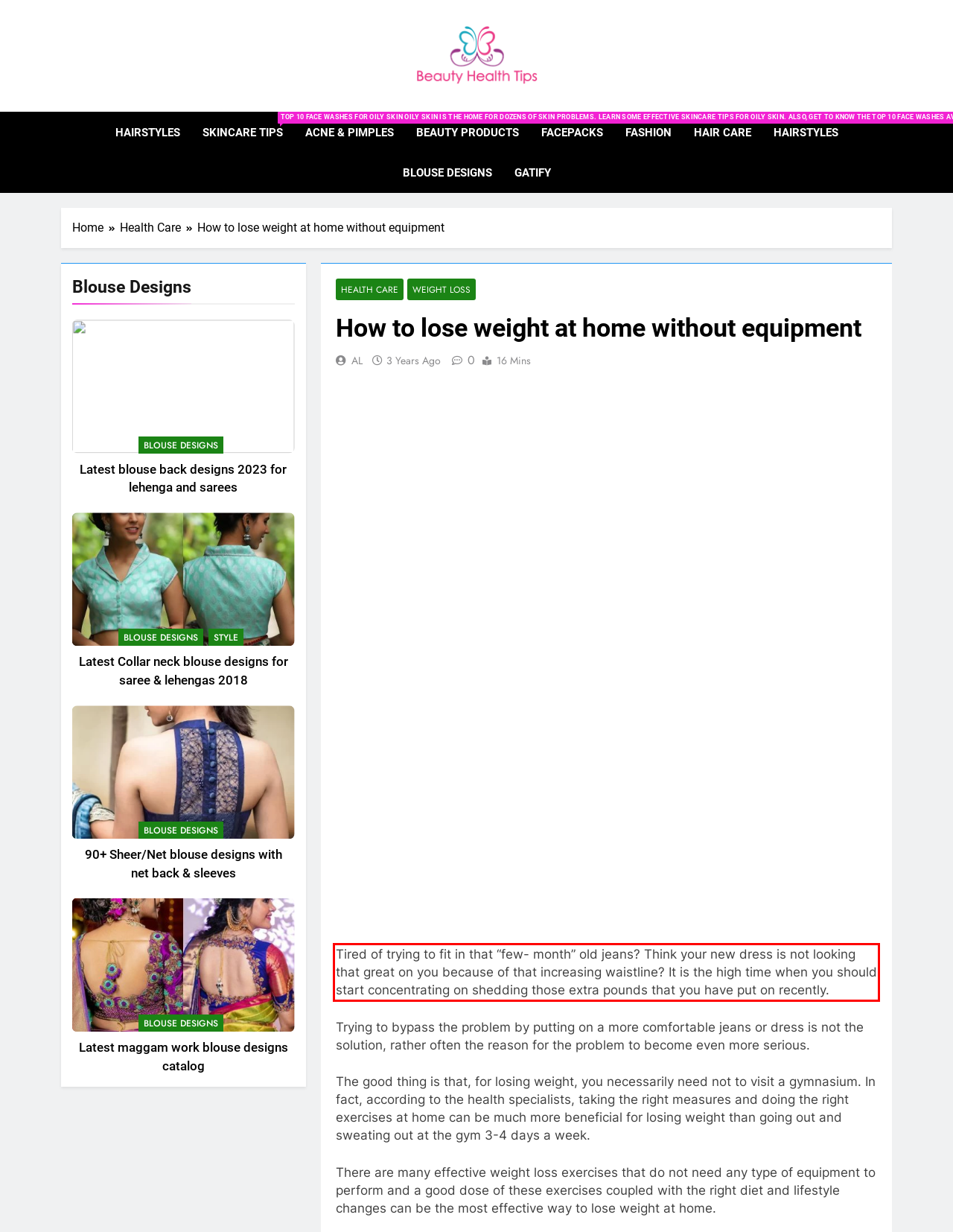Examine the webpage screenshot and use OCR to recognize and output the text within the red bounding box.

Tired of trying to fit in that “few- month” old jeans? Think your new dress is not looking that great on you because of that increasing waistline? It is the high time when you should start concentrating on shedding those extra pounds that you have put on recently.